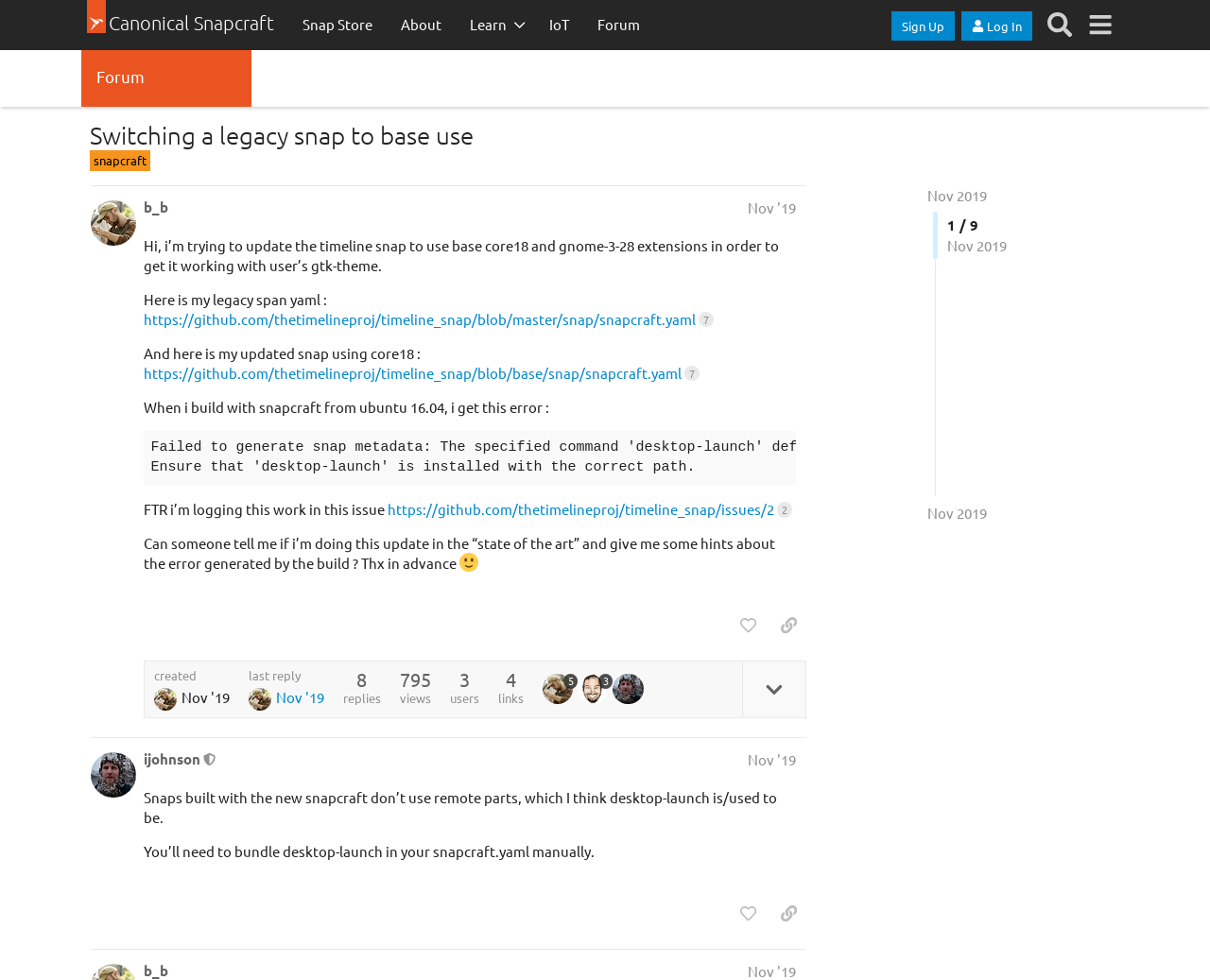Using the element description title="like this post", predict the bounding box coordinates for the UI element. Provide the coordinates in (top-left x, top-left y, bottom-right x, bottom-right y) format with values ranging from 0 to 1.

[0.604, 0.916, 0.633, 0.948]